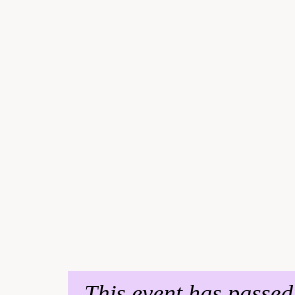Give a concise answer using one word or a phrase to the following question:
What is the name of the event that took place?

Musicworks 40